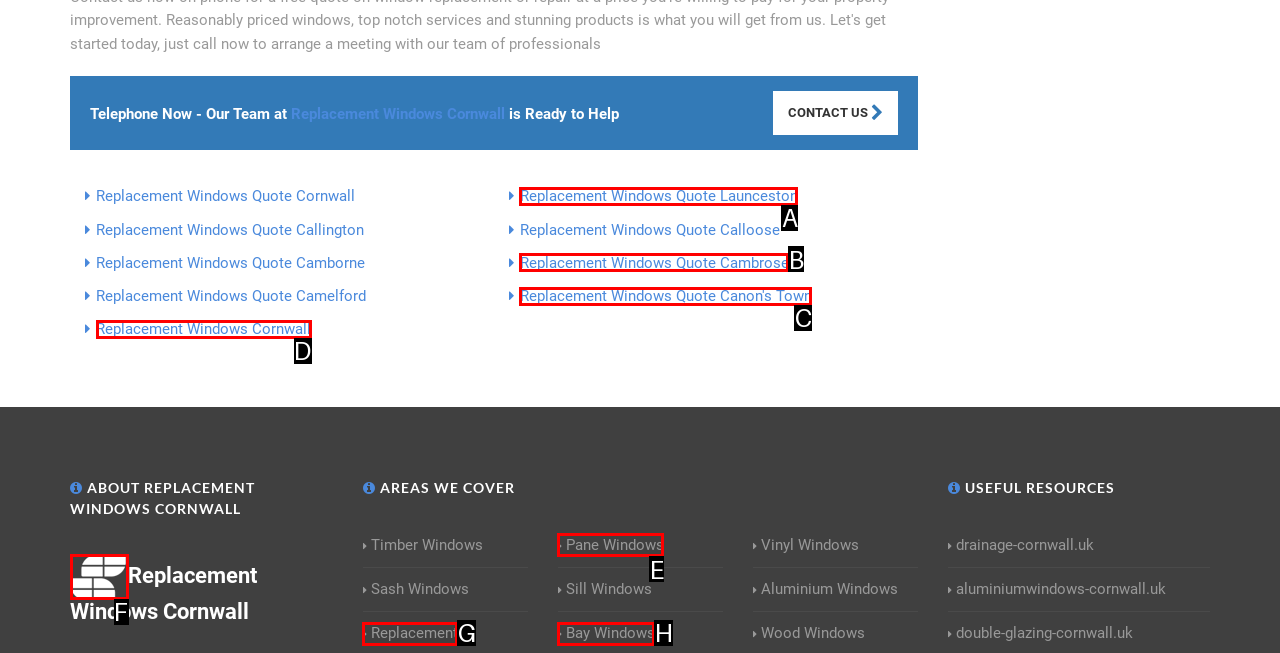Tell me the letter of the correct UI element to click for this instruction: View the company logo. Answer with the letter only.

F